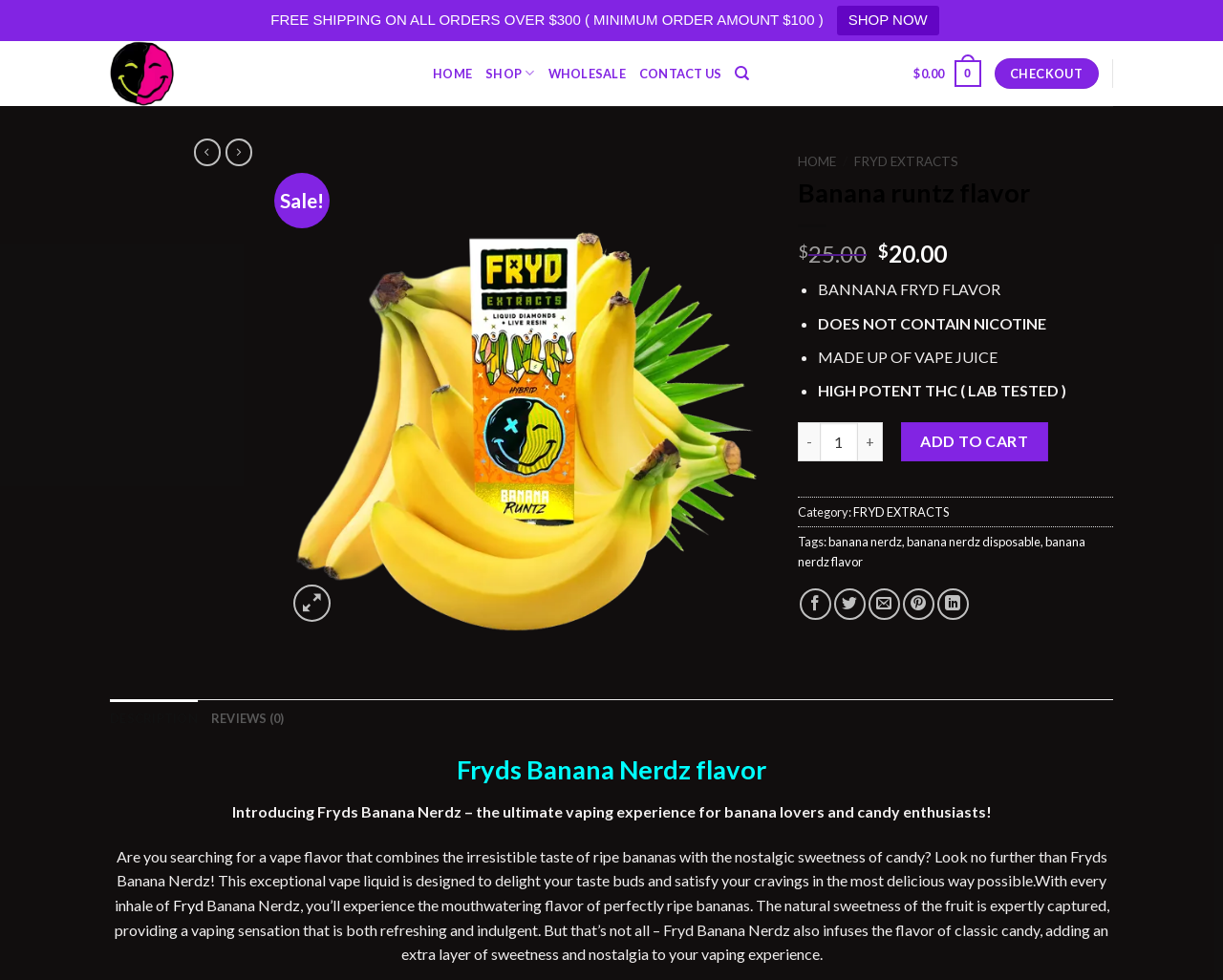Can you specify the bounding box coordinates for the region that should be clicked to fulfill this instruction: "Click on ADD TO CART".

[0.737, 0.431, 0.857, 0.471]